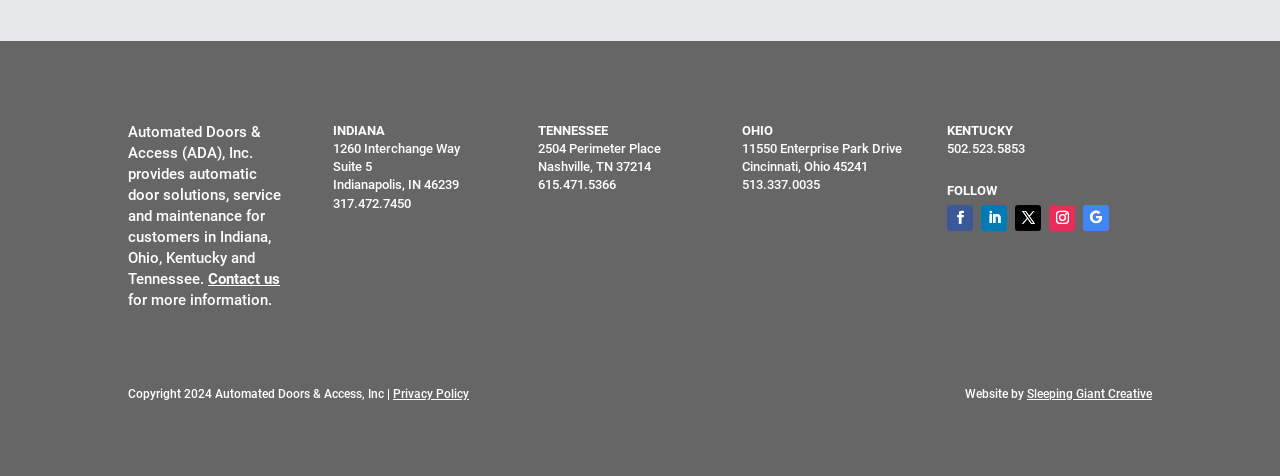Give a short answer using one word or phrase for the question:
How many social media links are available?

5